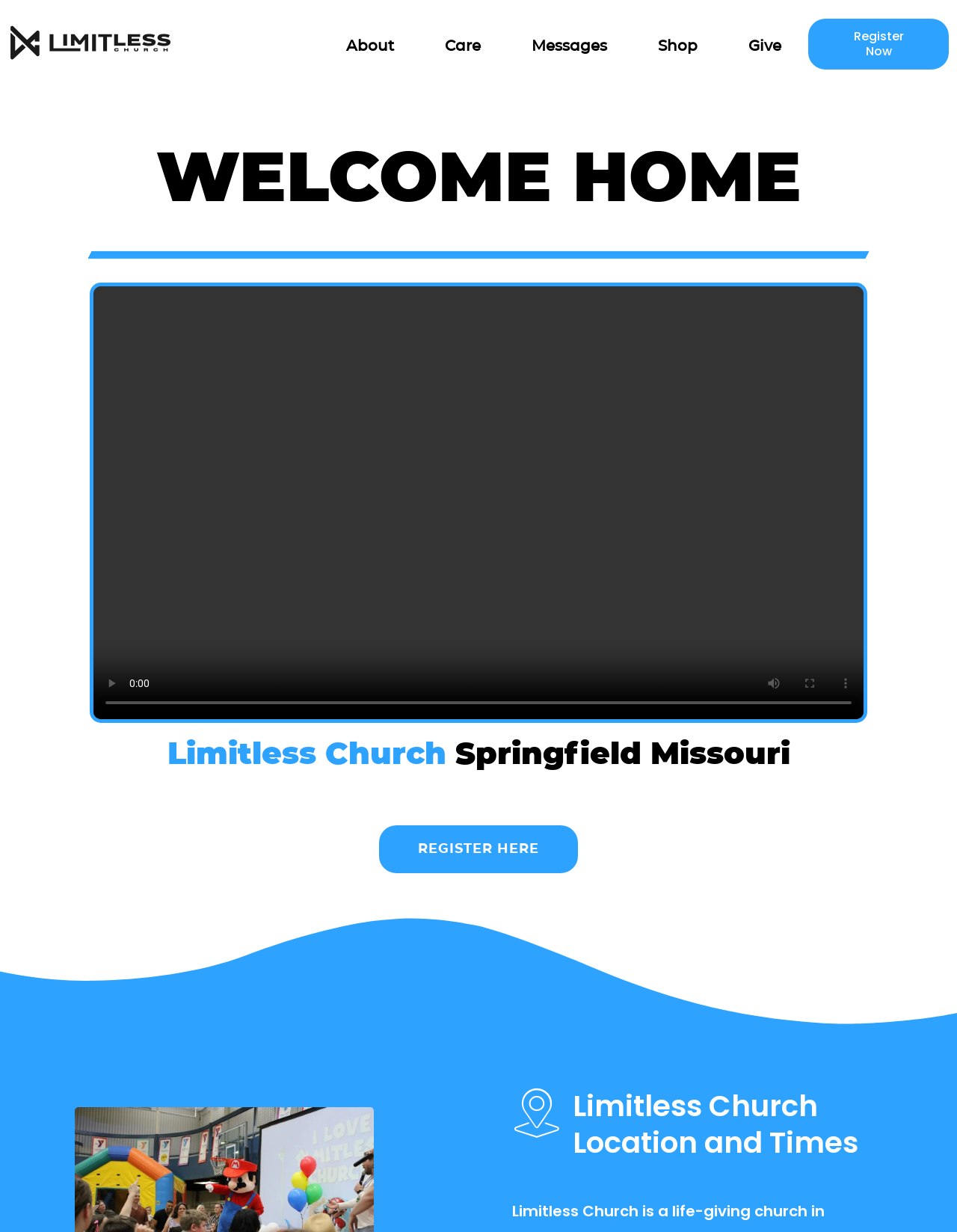What are the service times of the church?
Based on the image, provide a one-word or brief-phrase response.

9:15am & 10:45am